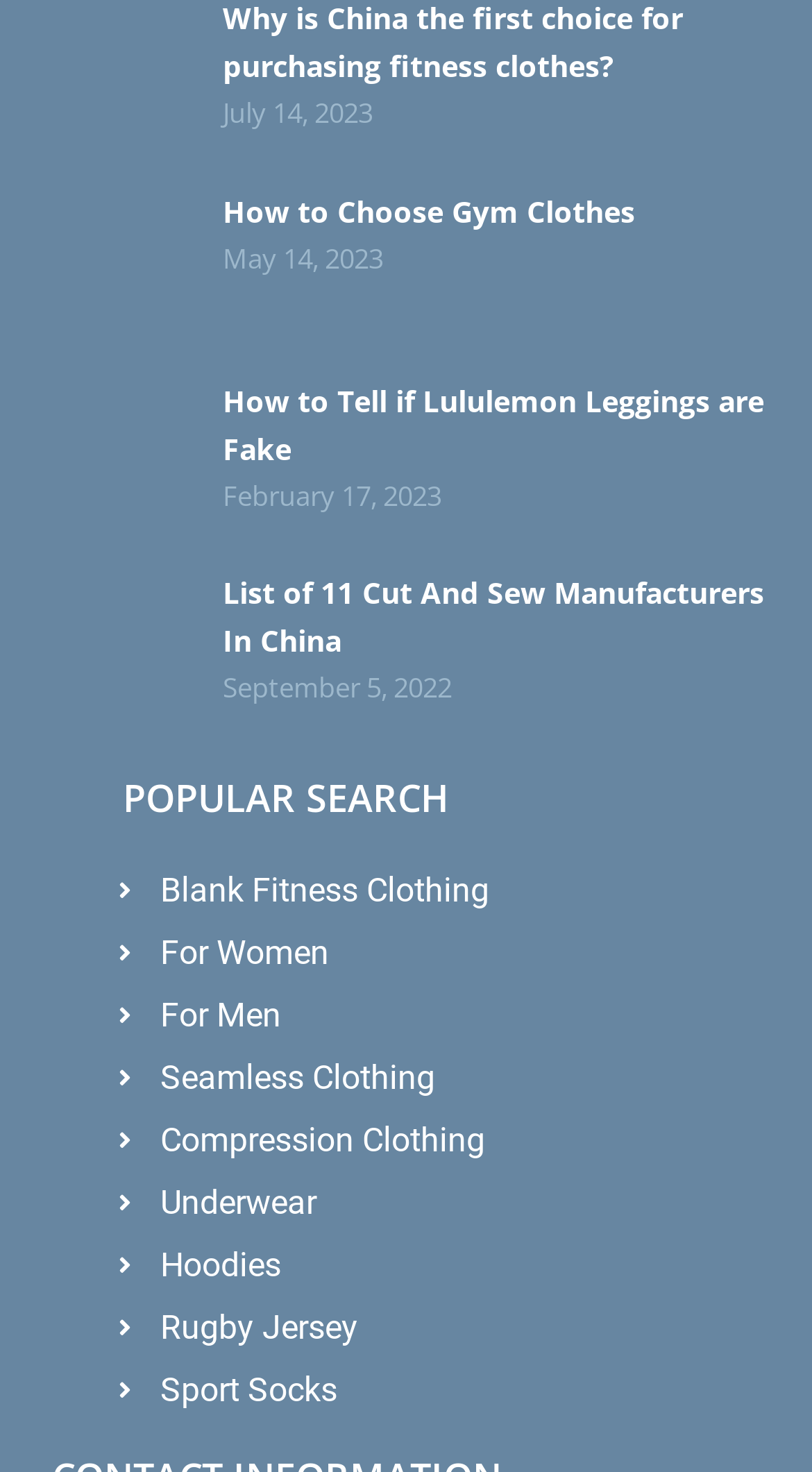Use the information in the screenshot to answer the question comprehensively: How many links are under 'POPULAR SEARCH'?

I found the 'StaticText' element 'POPULAR SEARCH' and then counted the number of 'link' elements that follow it, which are [375], [376], [377], [378], [379], [380], [381], and [382]. These links are categorized under 'POPULAR SEARCH'.